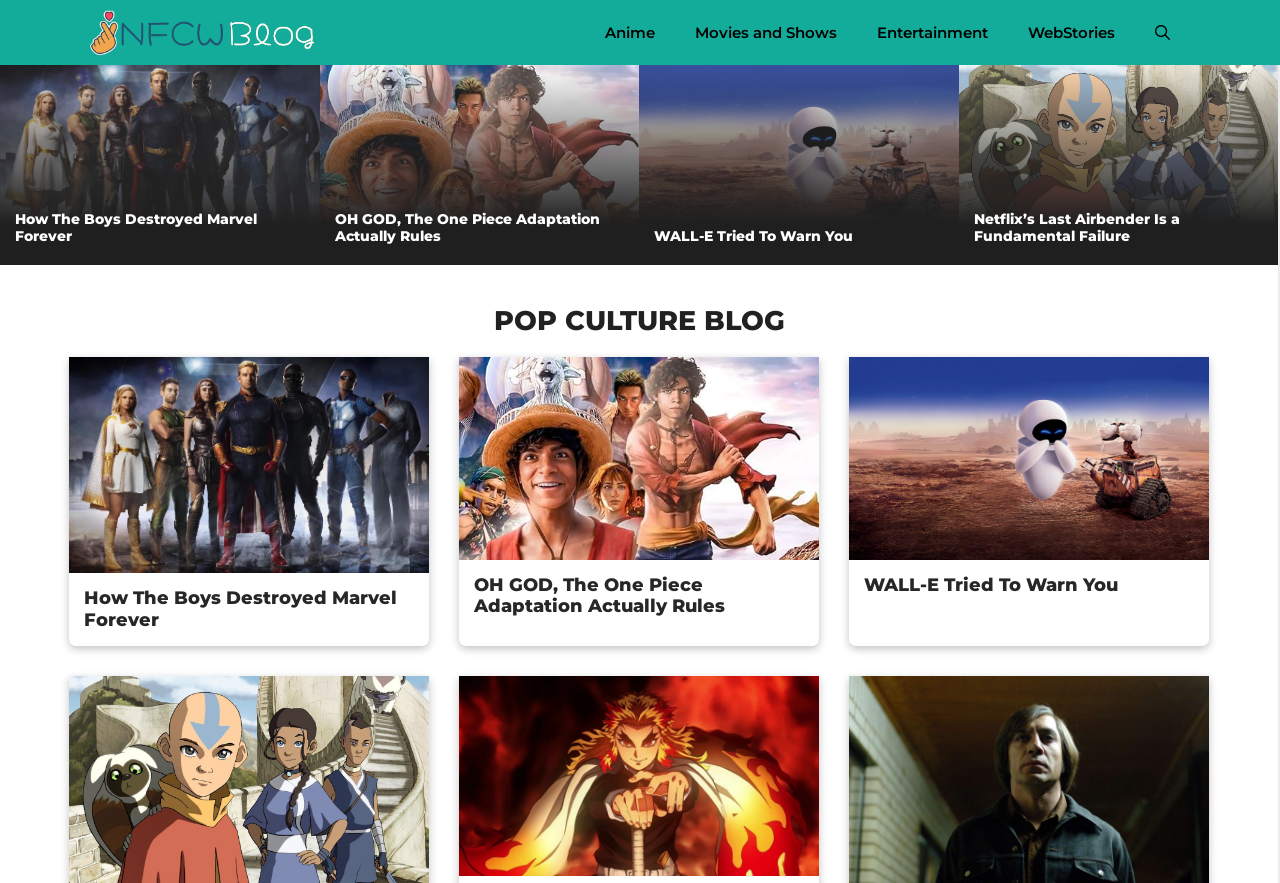Locate the coordinates of the bounding box for the clickable region that fulfills this instruction: "Search for something".

[0.887, 0.0, 0.93, 0.074]